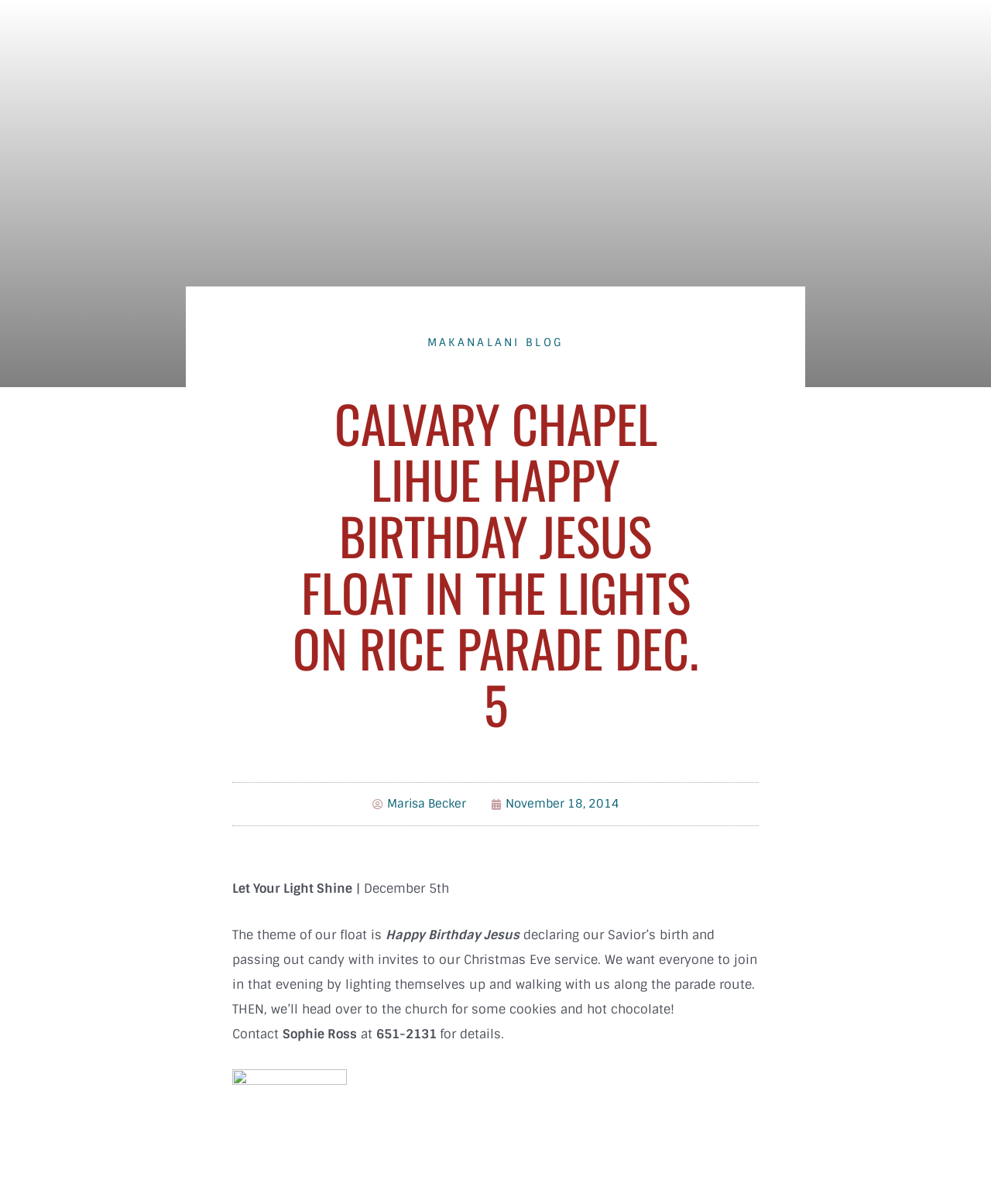Answer succinctly with a single word or phrase:
What is the theme of the float?

Happy Birthday Jesus